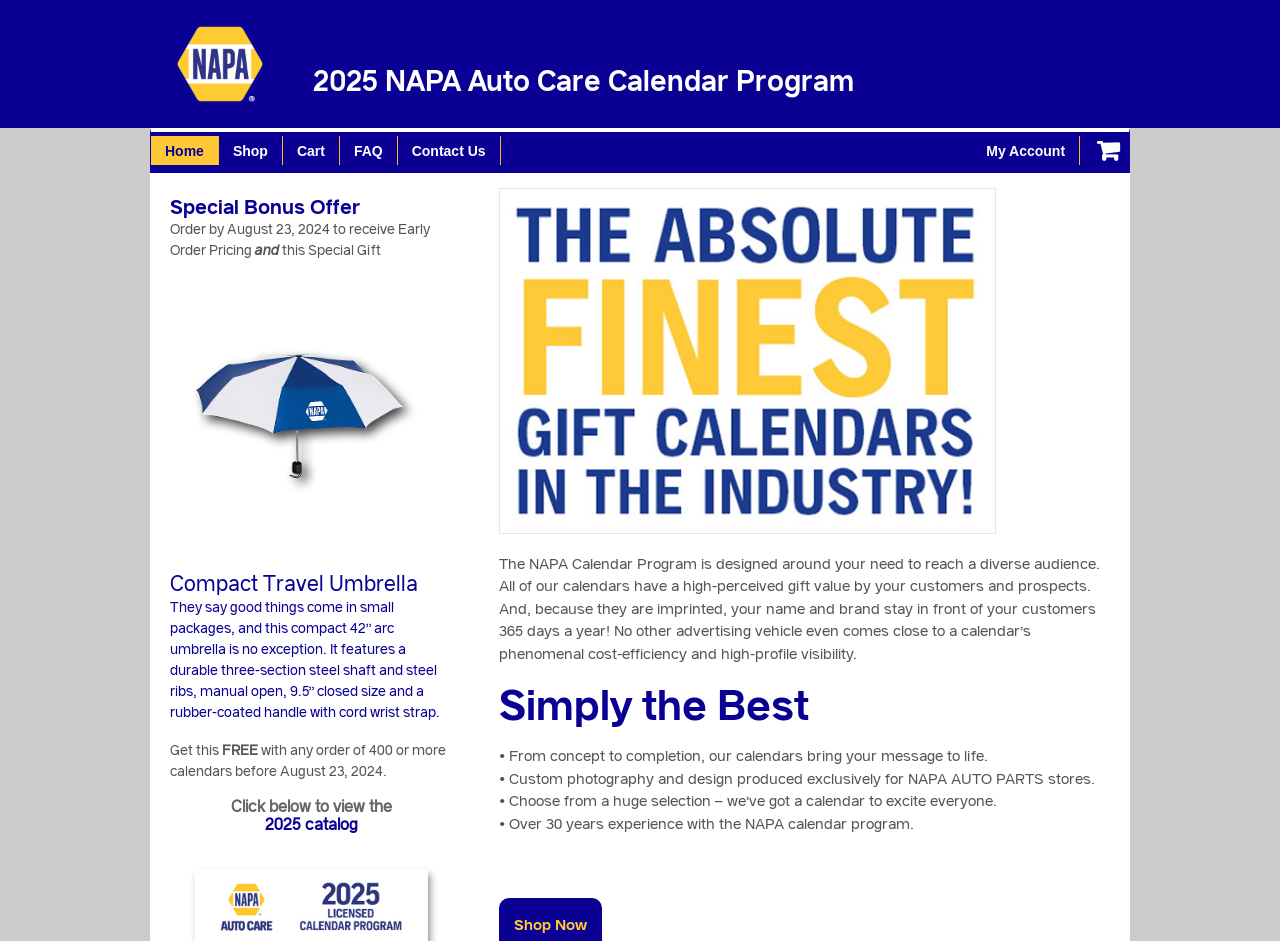How many days does a calendar stay in front of customers?
Based on the image content, provide your answer in one word or a short phrase.

365 days